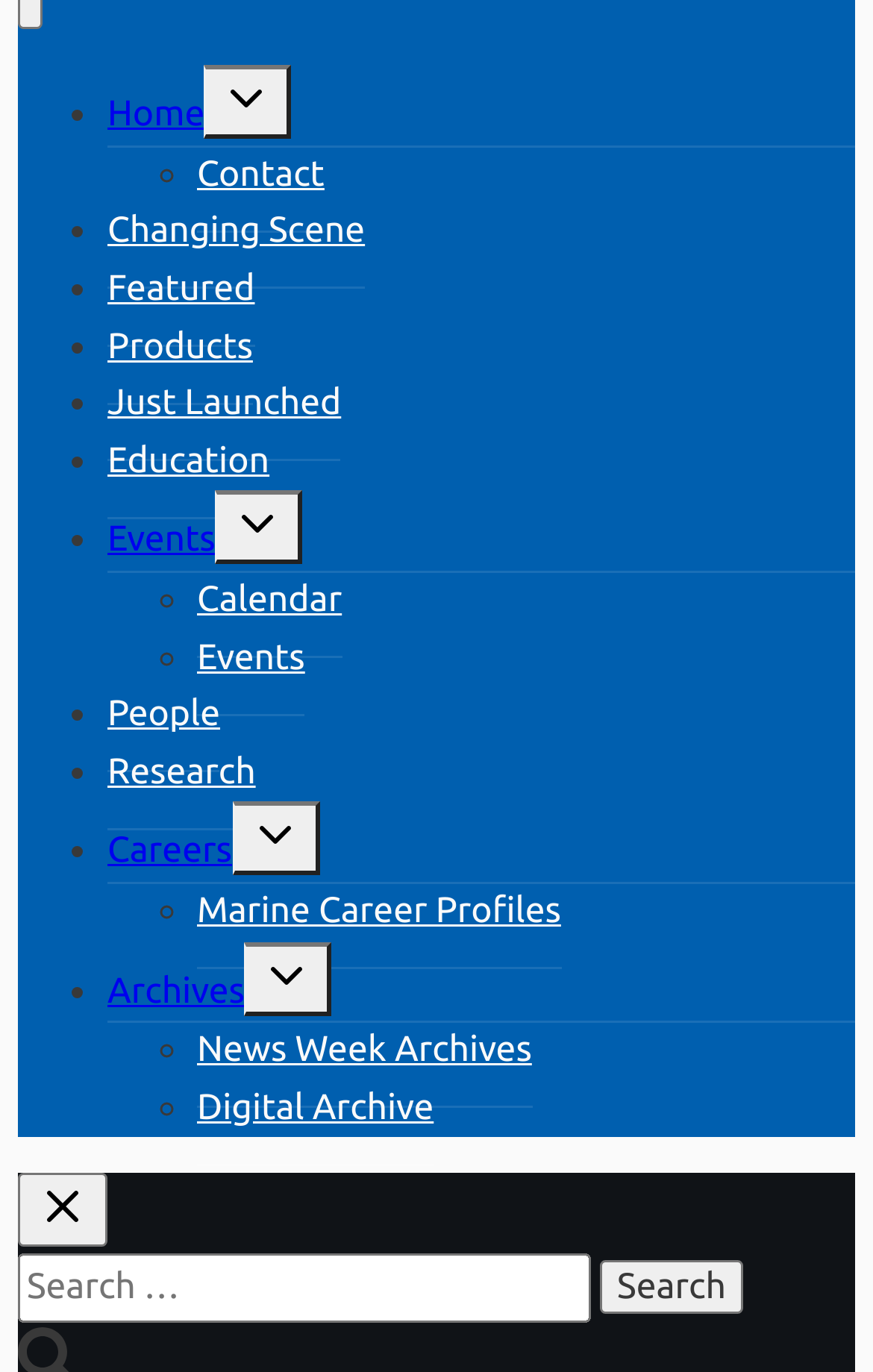Please locate the bounding box coordinates of the element that should be clicked to achieve the given instruction: "Search for something".

[0.021, 0.913, 0.677, 0.965]